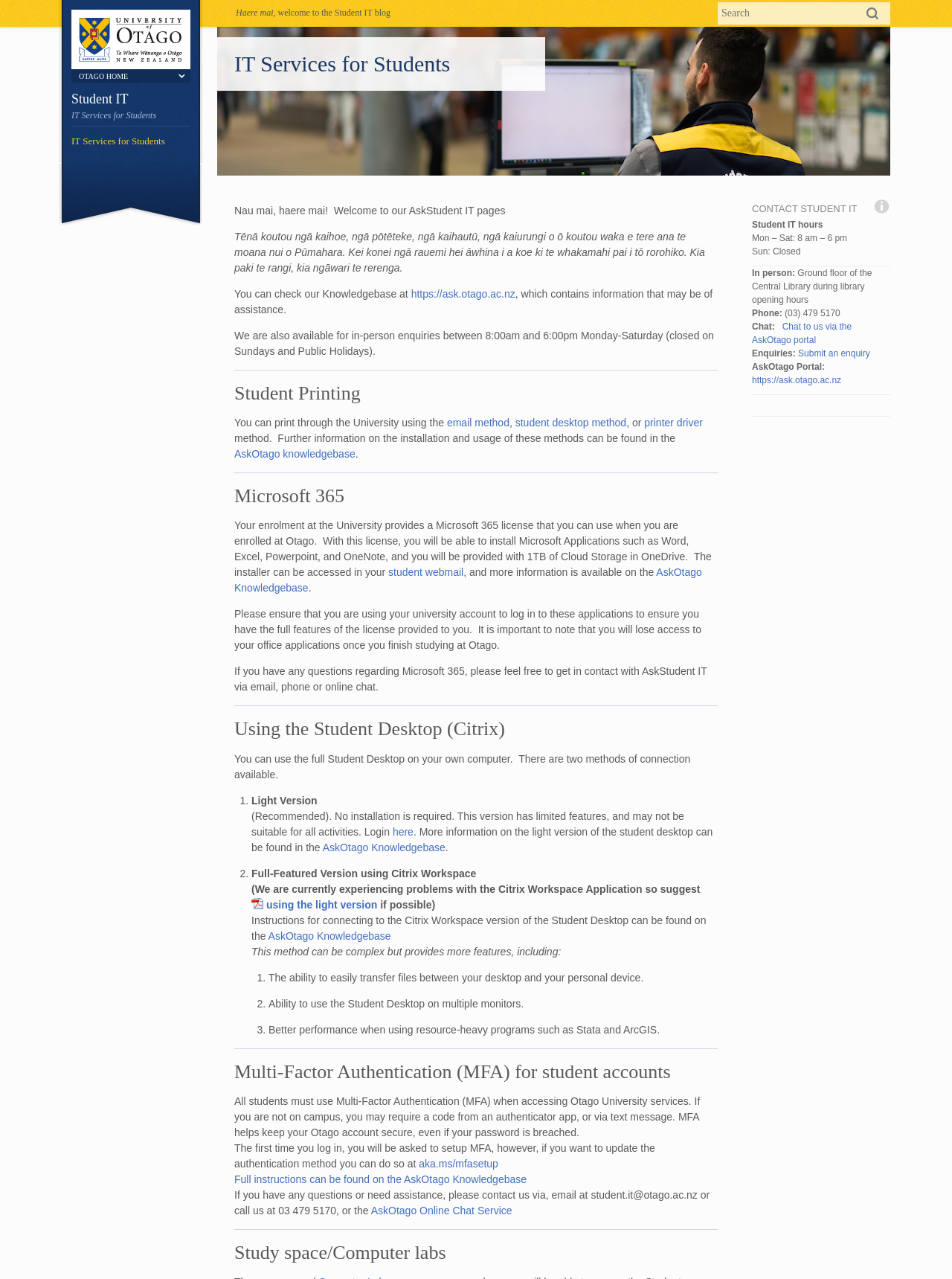What is the purpose of Multi-Factor Authentication (MFA)?
Please give a detailed and elaborate answer to the question based on the image.

Multi-Factor Authentication (MFA) is used to keep students' Otago accounts secure, even if their password is breached, by requiring an additional authentication method, such as a code from an authenticator app or via text message, when accessing university services.